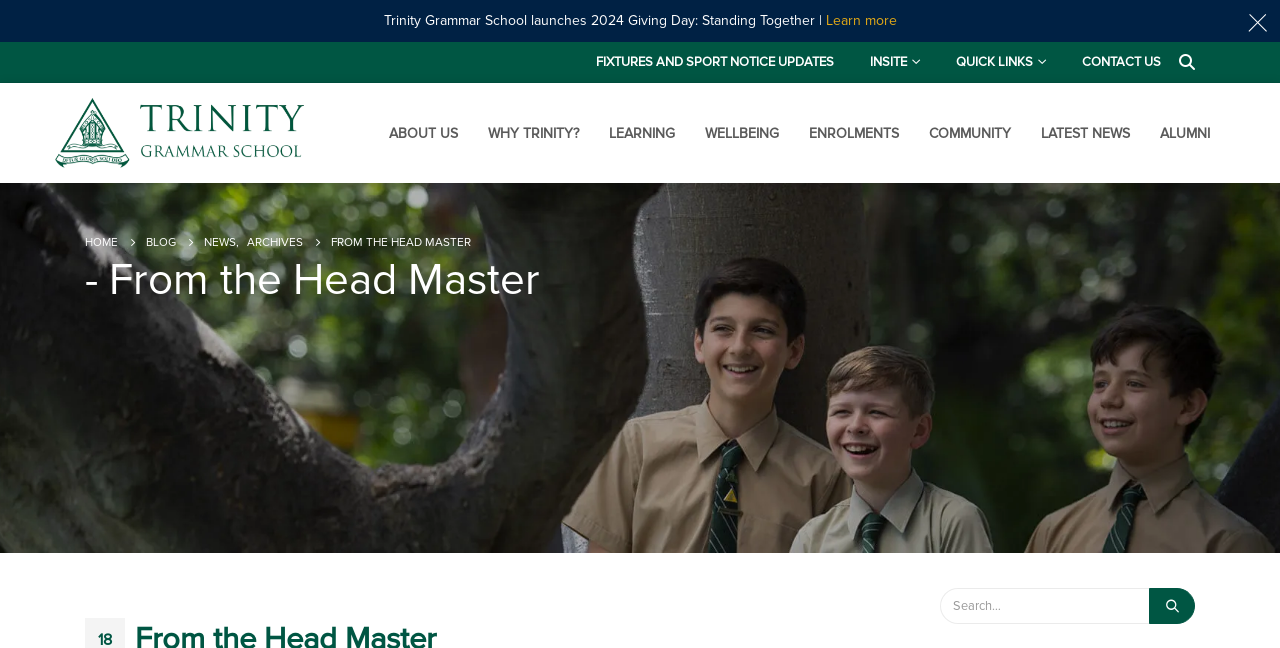Can you determine the main header of this webpage?

From the Head Master